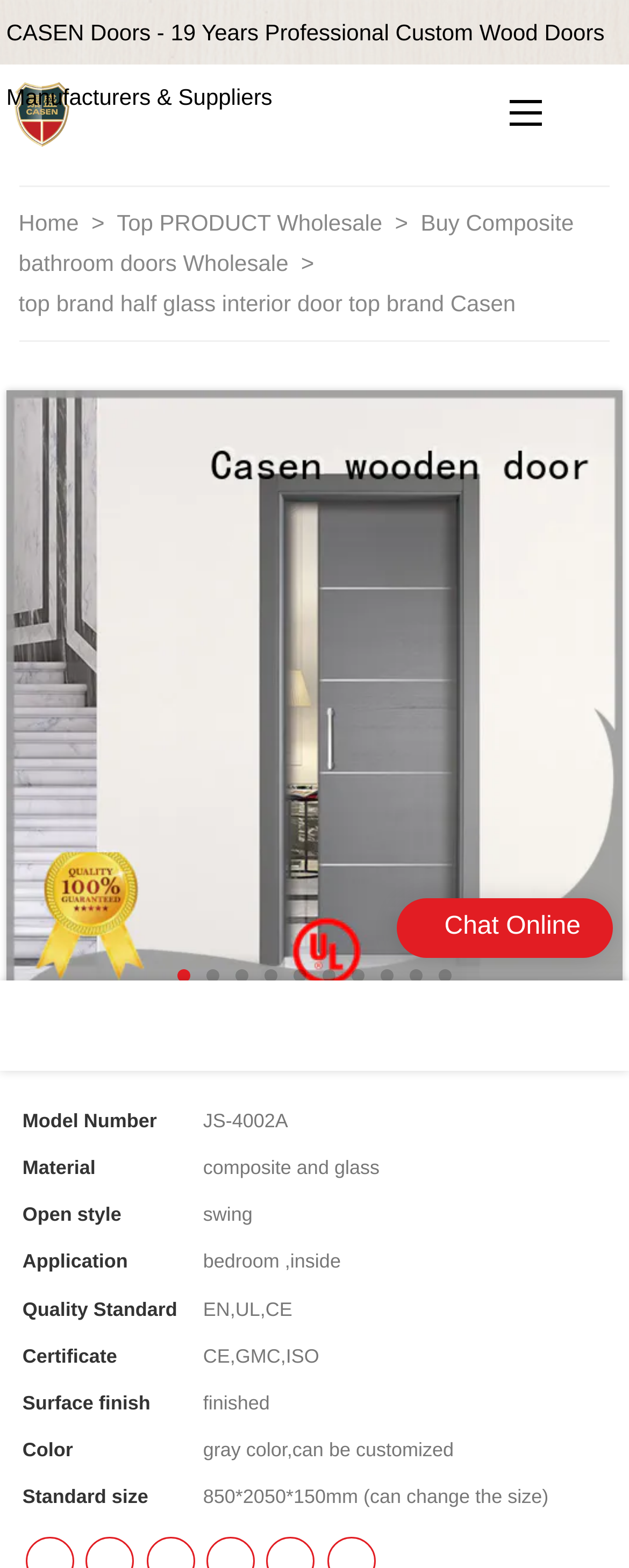What is the material of the door?
Give a single word or phrase answer based on the content of the image.

Composite and glass